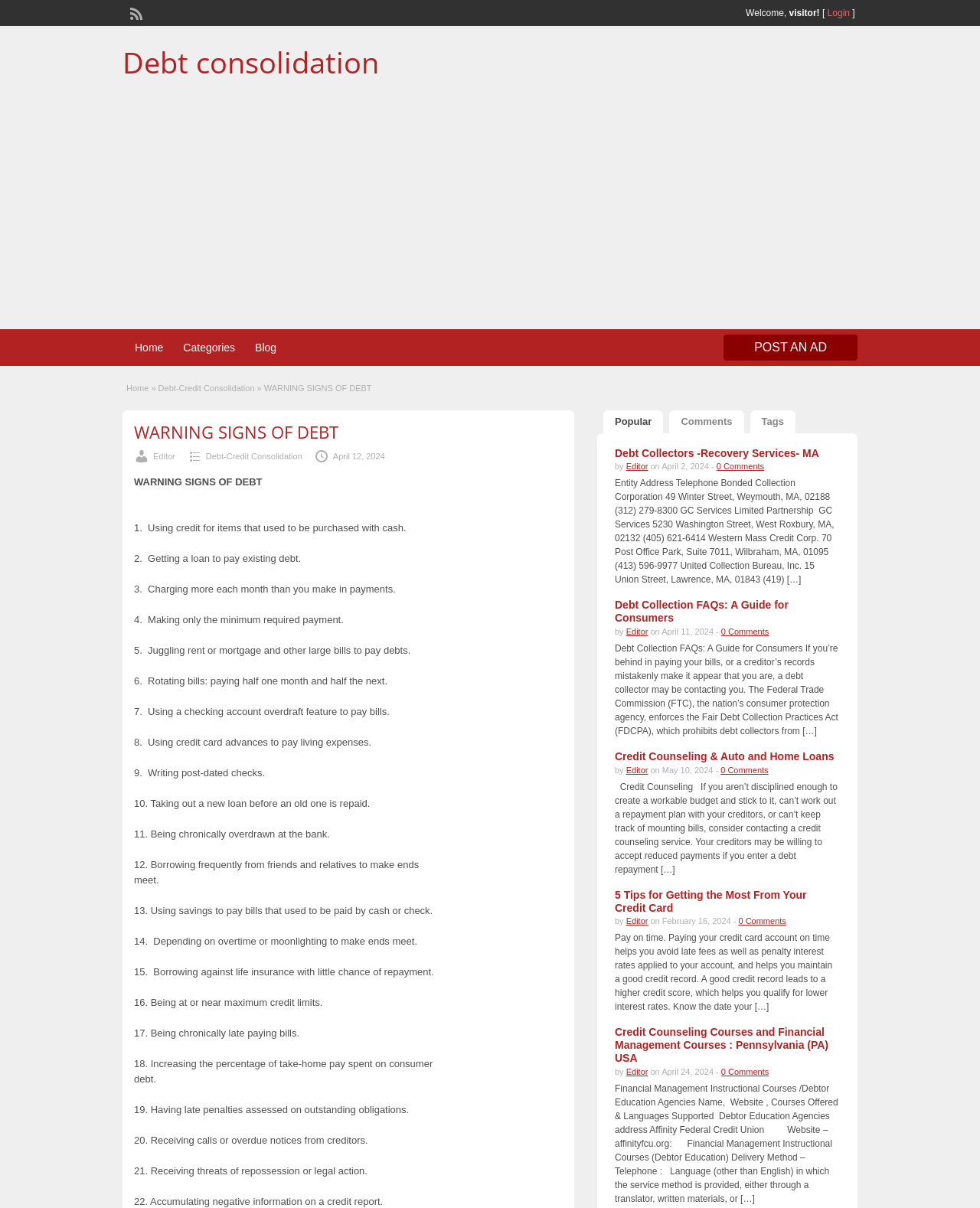From the given element description: "HOME PAGE", find the bounding box for the UI element. Provide the coordinates as four float numbers between 0 and 1, in the order [left, top, right, bottom].

None